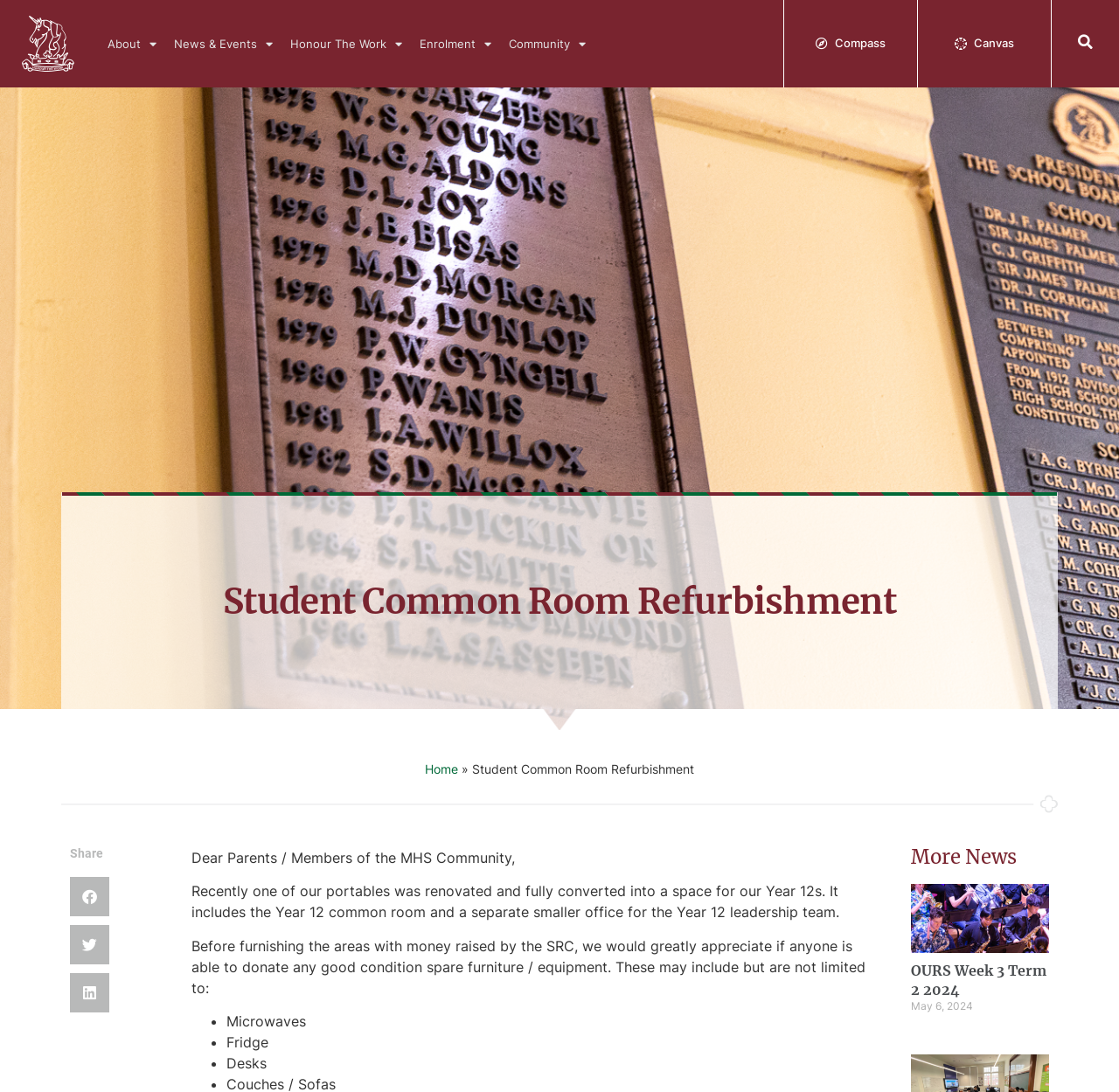Illustrate the webpage thoroughly, mentioning all important details.

The webpage is about the Melbourne High School's student common room refurbishment. At the top, there are six links: "About", "News & Events", "Honour The Work", "Enrolment", "Community", and a logo link "Compass" and "Canvas" on the right side. Below these links, there is a search bar with a "Search" button.

The main content of the page is divided into two sections. On the left side, there is a heading "Student Common Room Refurbishment" followed by a paragraph of text describing the refurbishment of a portable into a space for Year 12 students. The text also mentions that the school is seeking donations of spare furniture and equipment. Below this, there is a list of desired items, including microwaves, fridges, and desks.

On the right side, there is a heading "Share" with three buttons to share the content on Facebook, Twitter, and LinkedIn. Below this, there is a heading "More News" followed by an article with a link and a heading "OURS Week 3 Term 2 2024" with a link and a date "May 6, 2024".